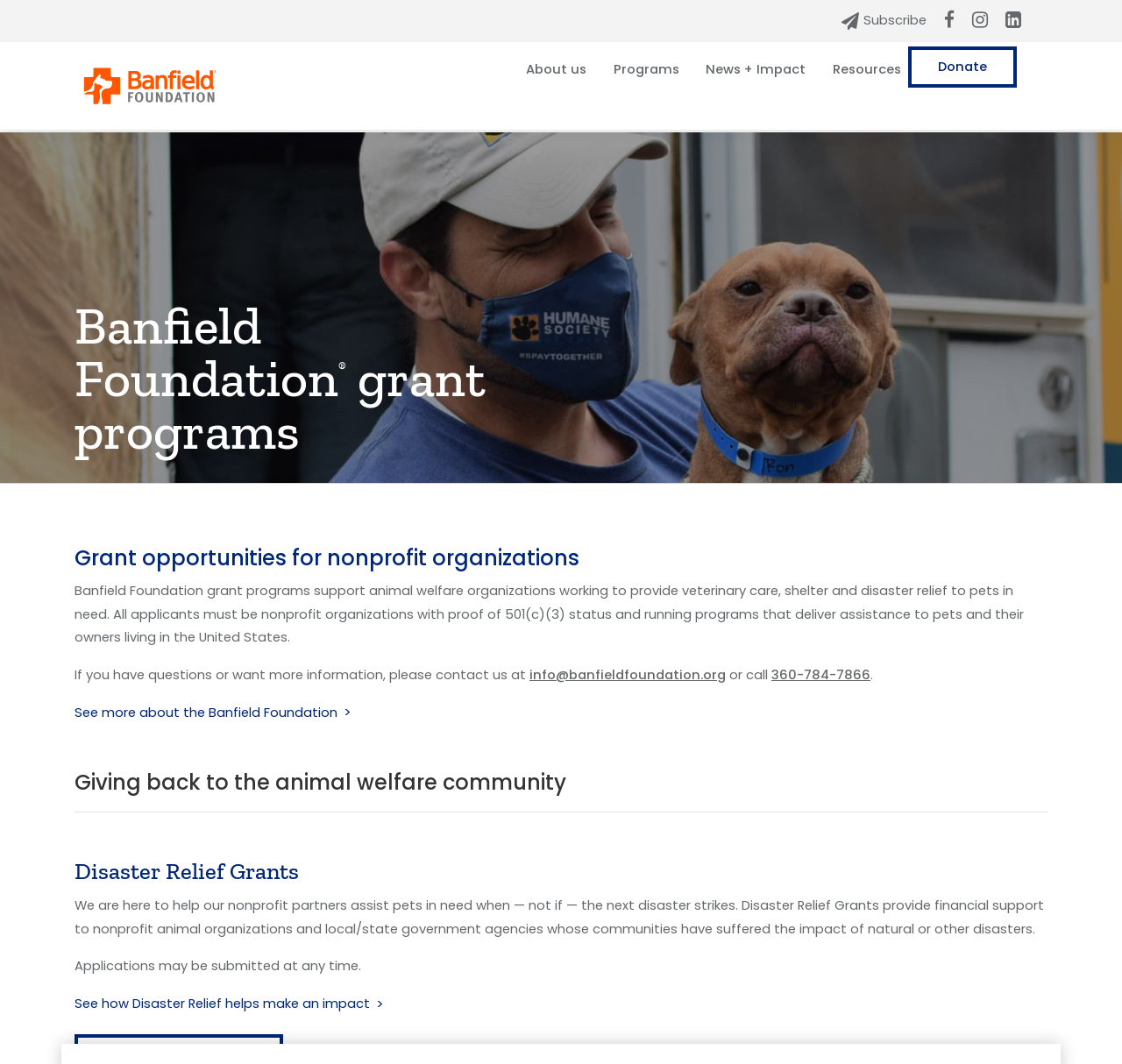Please locate the bounding box coordinates of the element's region that needs to be clicked to follow the instruction: "Subscribe to the newsletter". The bounding box coordinates should be provided as four float numbers between 0 and 1, i.e., [left, top, right, bottom].

[0.75, 0.011, 0.826, 0.027]